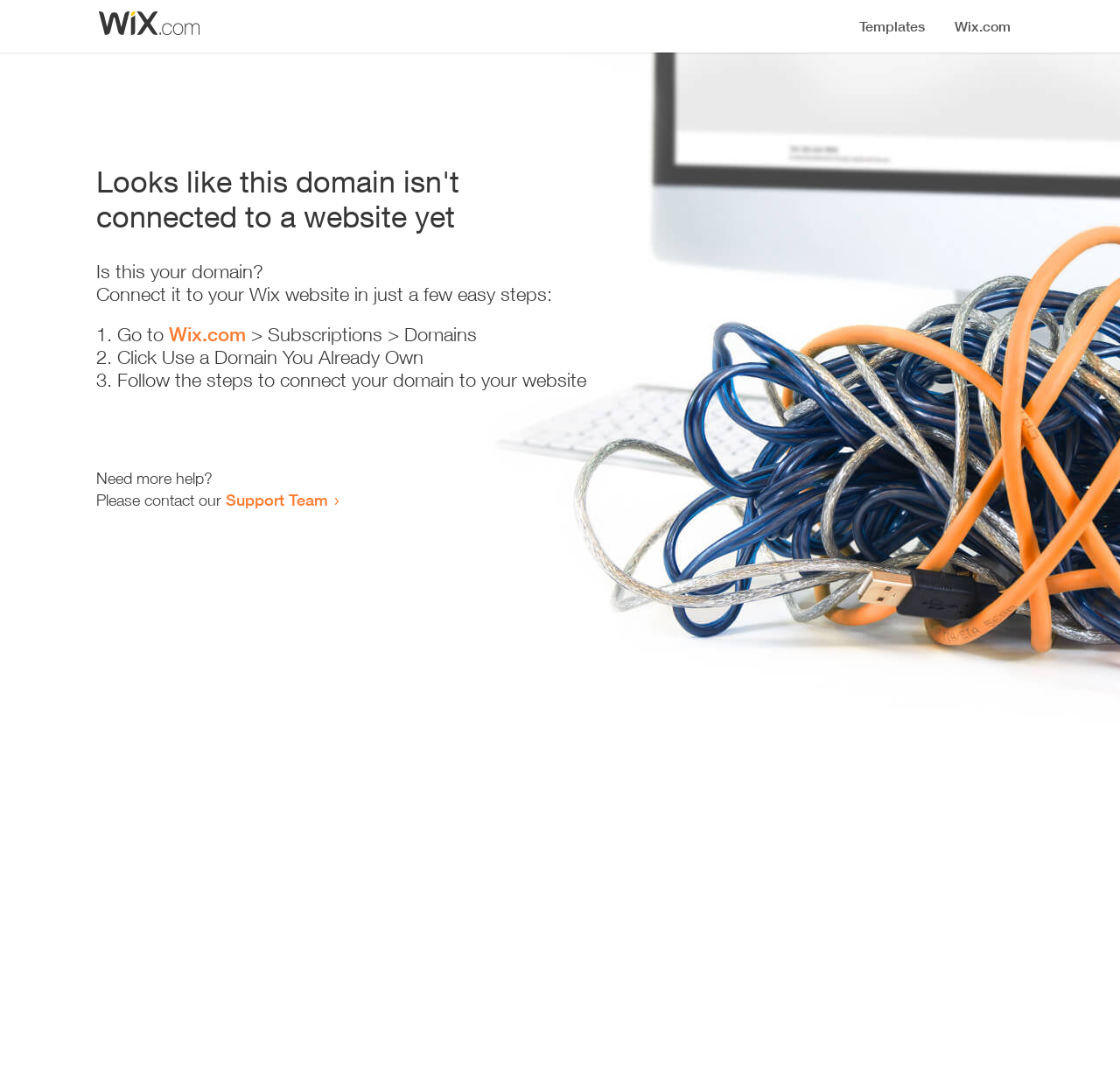What is the user trying to do with their domain?
Answer with a single word or short phrase according to what you see in the image.

Connect it to their website